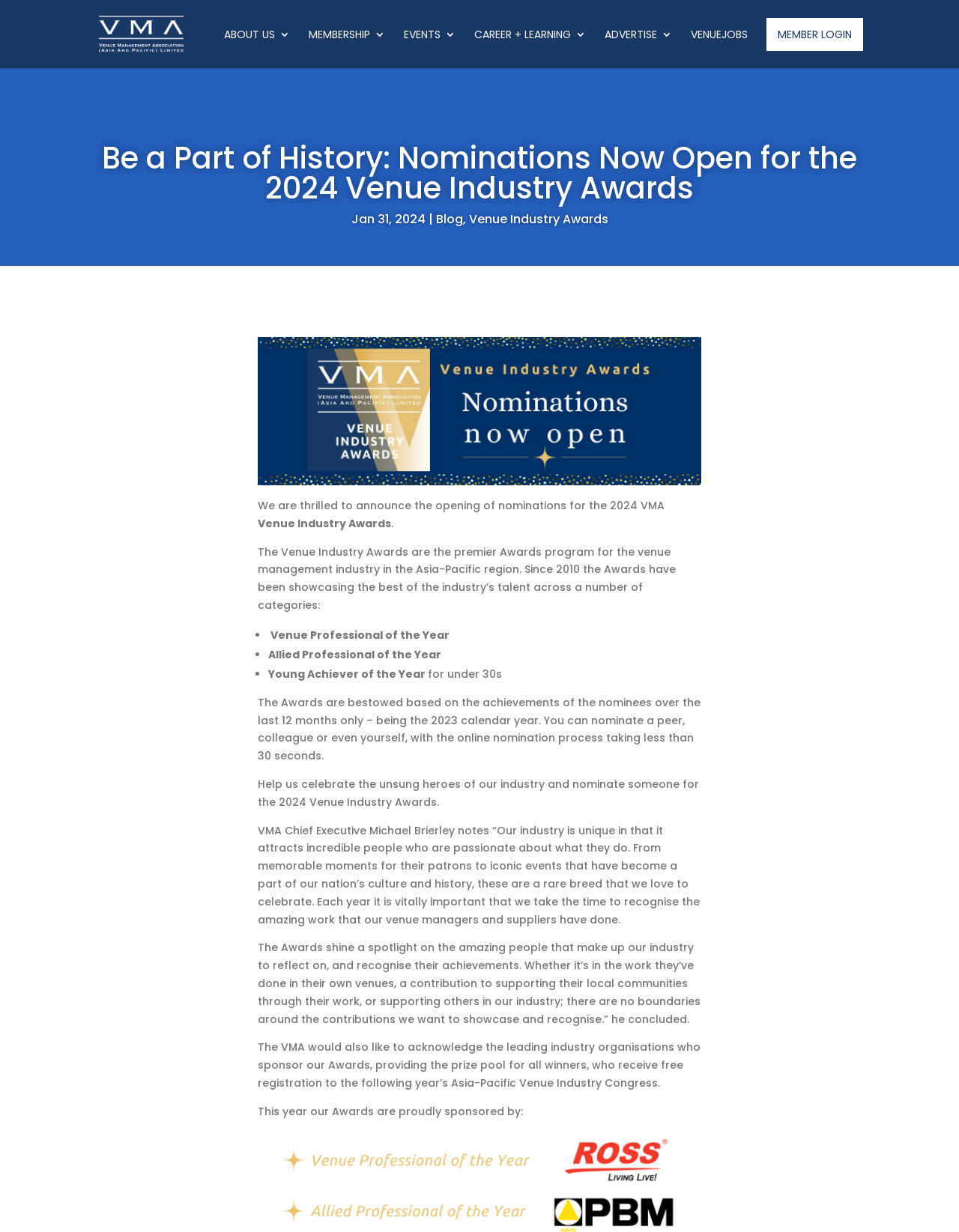Provide a short answer to the following question with just one word or phrase: What is the name of the awards program?

Venue Industry Awards